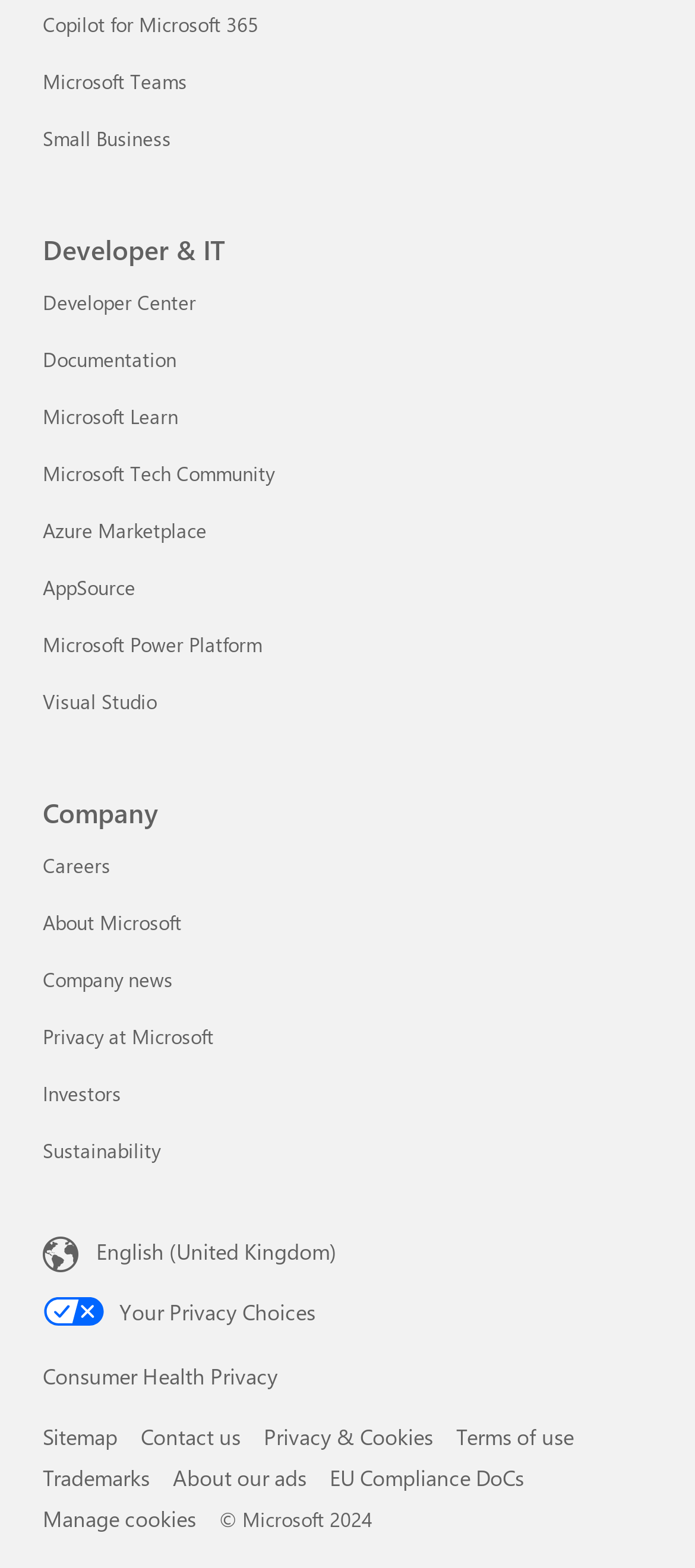Refer to the image and provide an in-depth answer to the question: 
What is the language currently set to?

I looked at the link 'Content Language Selector' and found that it is currently set to 'English (United Kingdom)'.